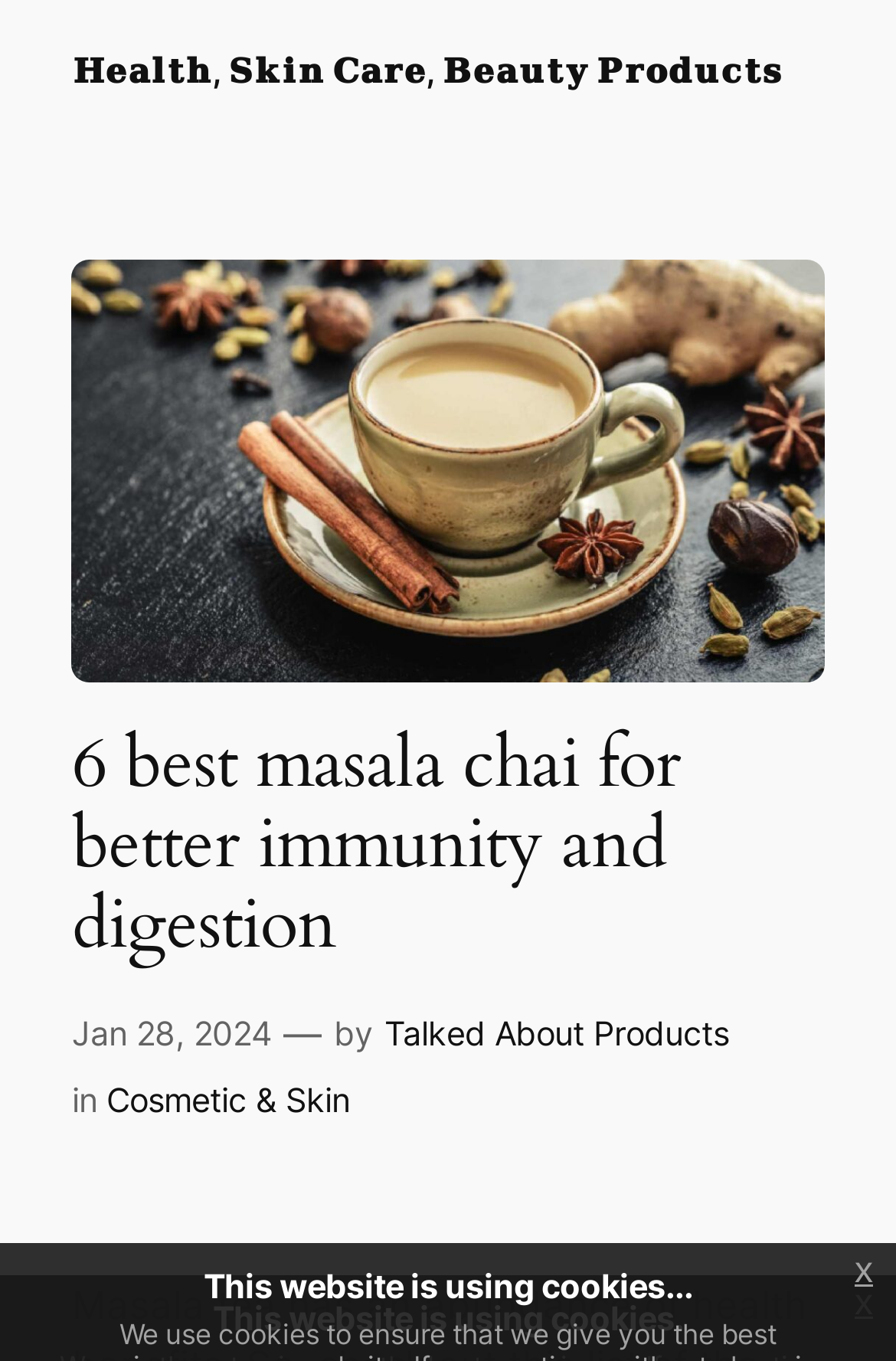Using the description: "Jan 28, 2024", identify the bounding box of the corresponding UI element in the screenshot.

[0.08, 0.745, 0.303, 0.773]